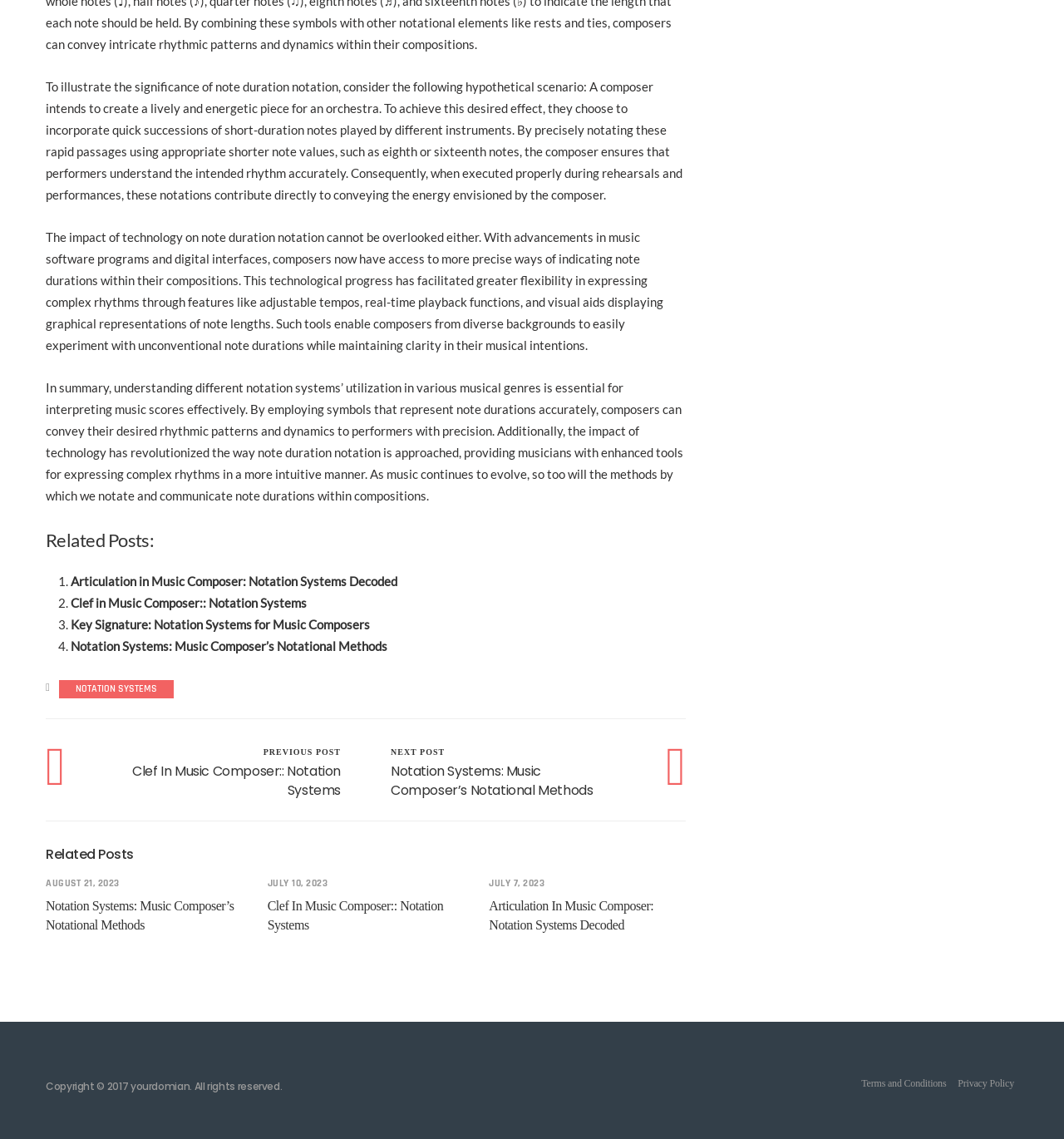Predict the bounding box of the UI element that fits this description: "Terms and Conditions".

[0.81, 0.946, 0.889, 0.956]